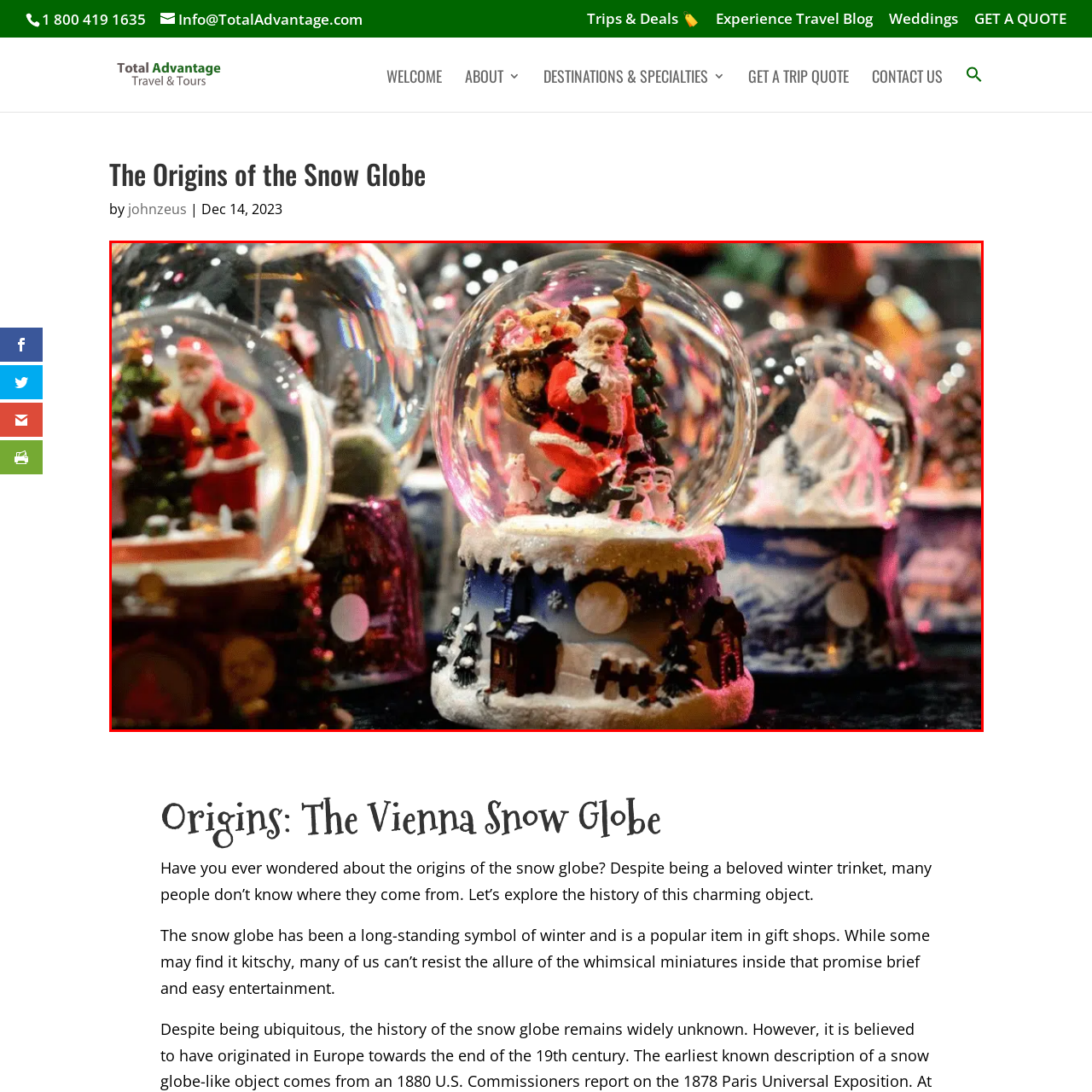Focus on the portion of the image highlighted in red and deliver a detailed explanation for the following question: What effect does the glitter have when shaken?

According to the caption, the dappled snow-like glitter adds a touch of magic to the scene when the snow globe is shaken, enhancing the overall festive atmosphere of the display.